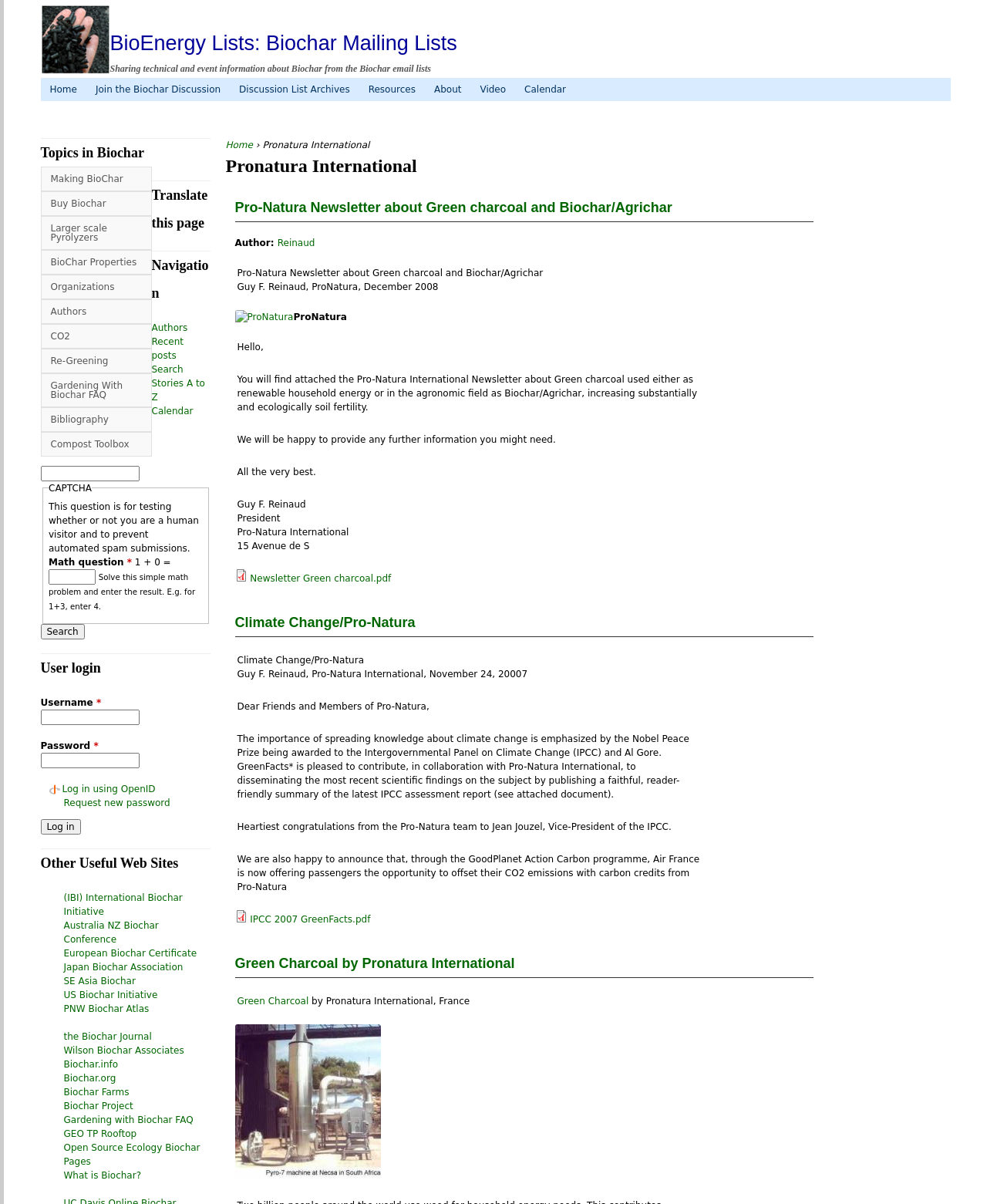Offer an extensive depiction of the webpage and its key elements.

The webpage is about Pronatura International and BioEnergy Lists, specifically focusing on Biochar Mailing Lists. At the top, there is a navigation menu with links to "Home", "Join the Biochar Discussion", "Discussion List Archives", "Resources", "About", "Video", and "Calendar". Below this menu, there is a heading that reads "BioEnergy Lists: Biochar Mailing Lists" followed by a description of the page's purpose, which is to share technical and event information about Biochar from the Biochar email lists.

On the left side of the page, there is a list of topics related to Biochar, including "Making BioChar", "Buy Biochar", "Larger scale Pyrolyzers", "BioChar Properties", "Organizations", "Authors", "CO2", "Re-Greening", "Gardening With Biochar FAQ", "Bibliography", and "Compost Toolbox". There is also a section for translating the page and a navigation menu with links to "Authors", "Recent posts", "Search", "Stories A to Z", and "Calendar".

The main content of the page is divided into several sections. The first section appears to be a newsletter from Pro-Natura International, dated December 2008, which discusses the use of Green charcoal and Biochar/Agrichar. The newsletter includes a link to a PDF document and an image of the ProNatura logo.

The second section is another newsletter, this time from November 2007, which discusses climate change and the importance of spreading knowledge about it. This section also includes a link to a PDF document and an image of the ProNatura logo.

At the bottom of the page, there is a search form with a textbox and a CAPTCHA question to prevent automated spam submissions.

Overall, the webpage provides information and resources related to Biochar and its applications, as well as newsletters and updates from Pro-Natura International.